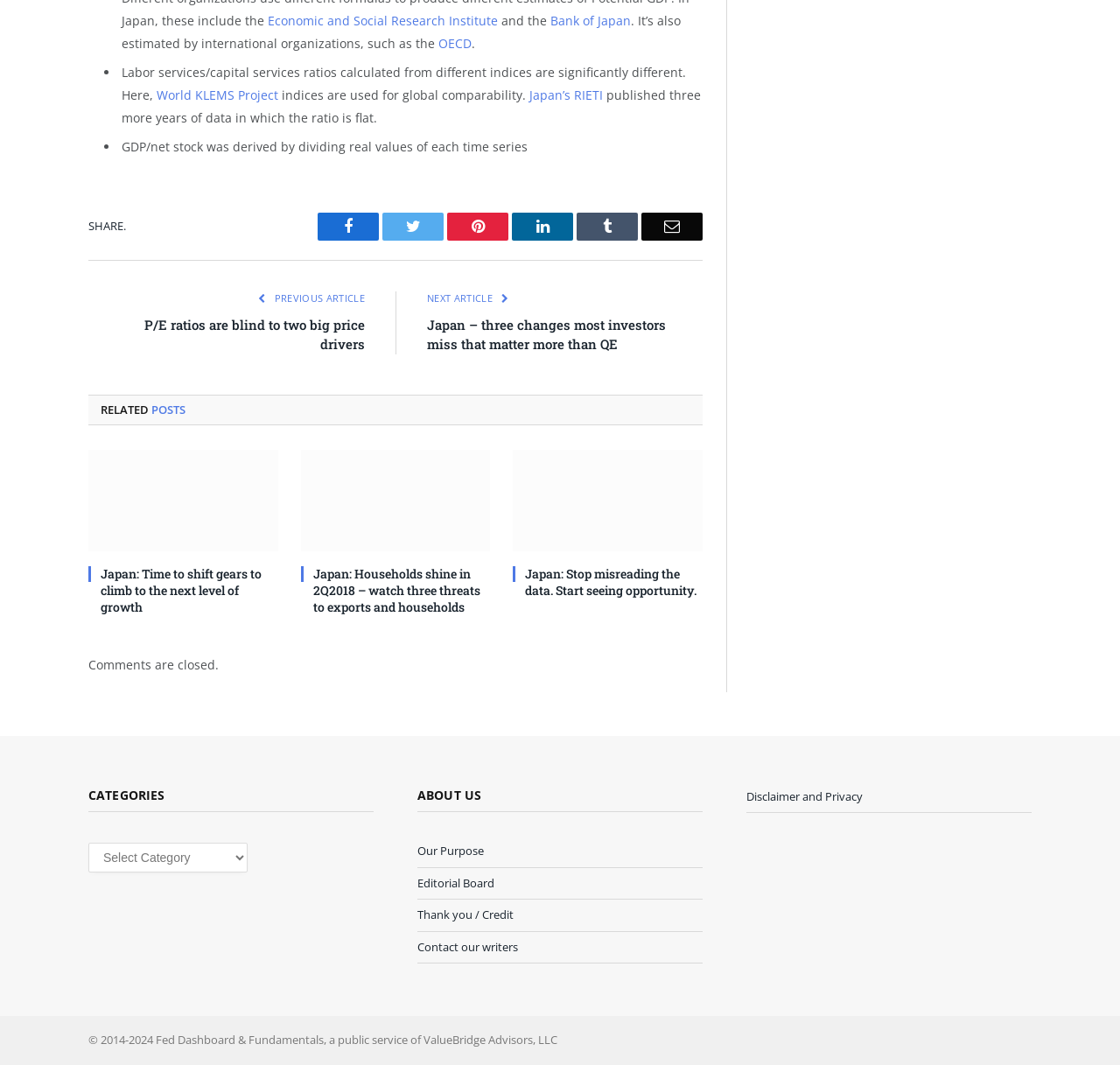What is the name of the research institute mentioned?
Give a one-word or short-phrase answer derived from the screenshot.

Economic and Social Research Institute